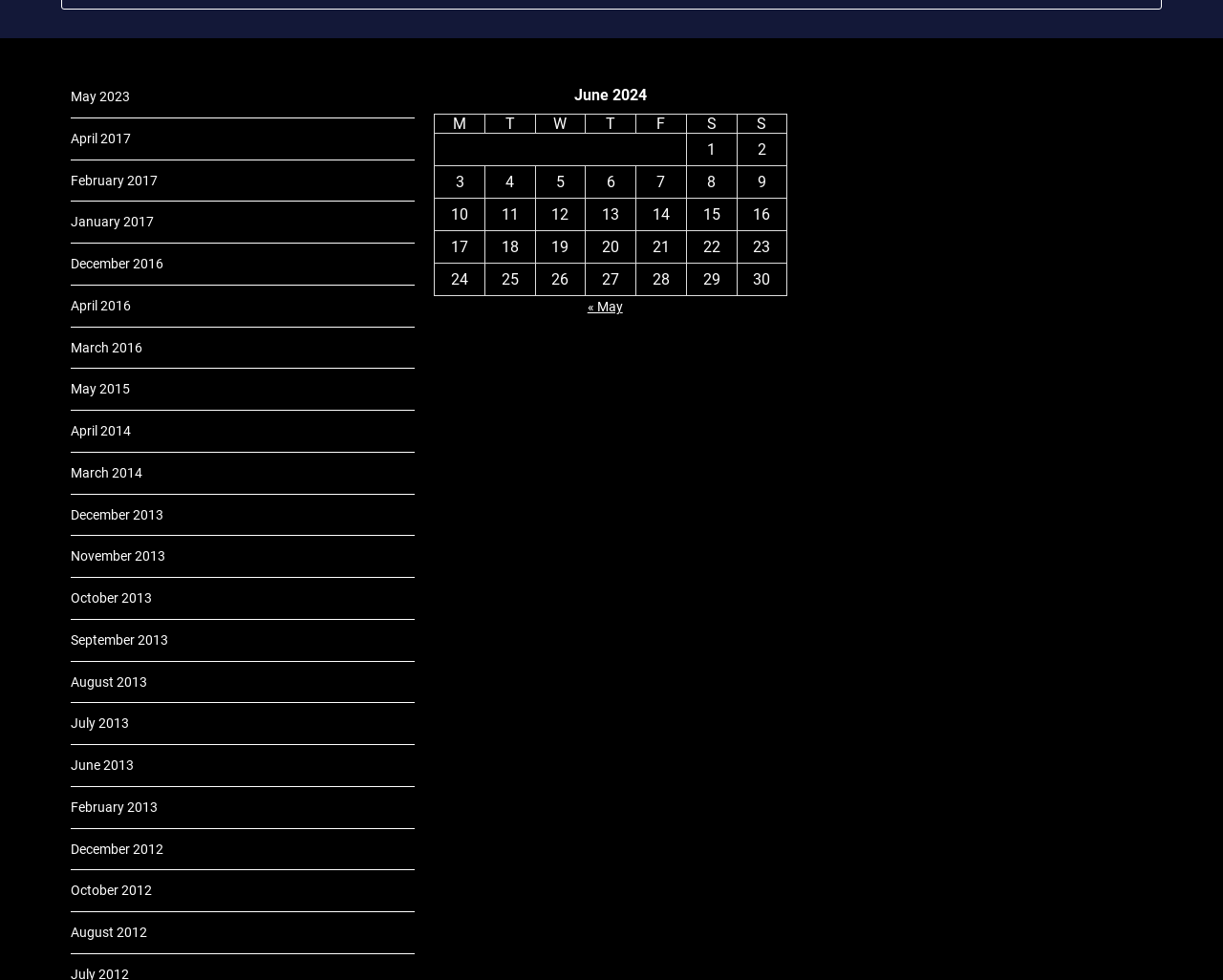Pinpoint the bounding box coordinates of the element to be clicked to execute the instruction: "Go to previous month".

[0.48, 0.305, 0.509, 0.321]